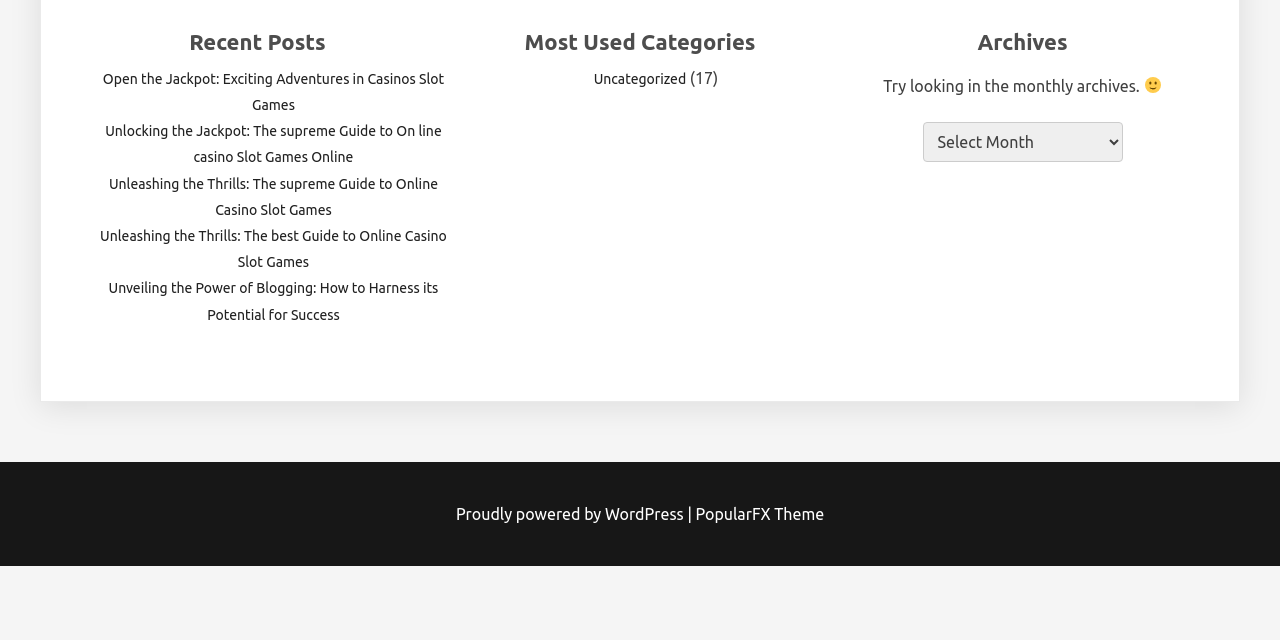Determine the bounding box for the UI element as described: "PopularFX Theme". The coordinates should be represented as four float numbers between 0 and 1, formatted as [left, top, right, bottom].

[0.543, 0.789, 0.644, 0.817]